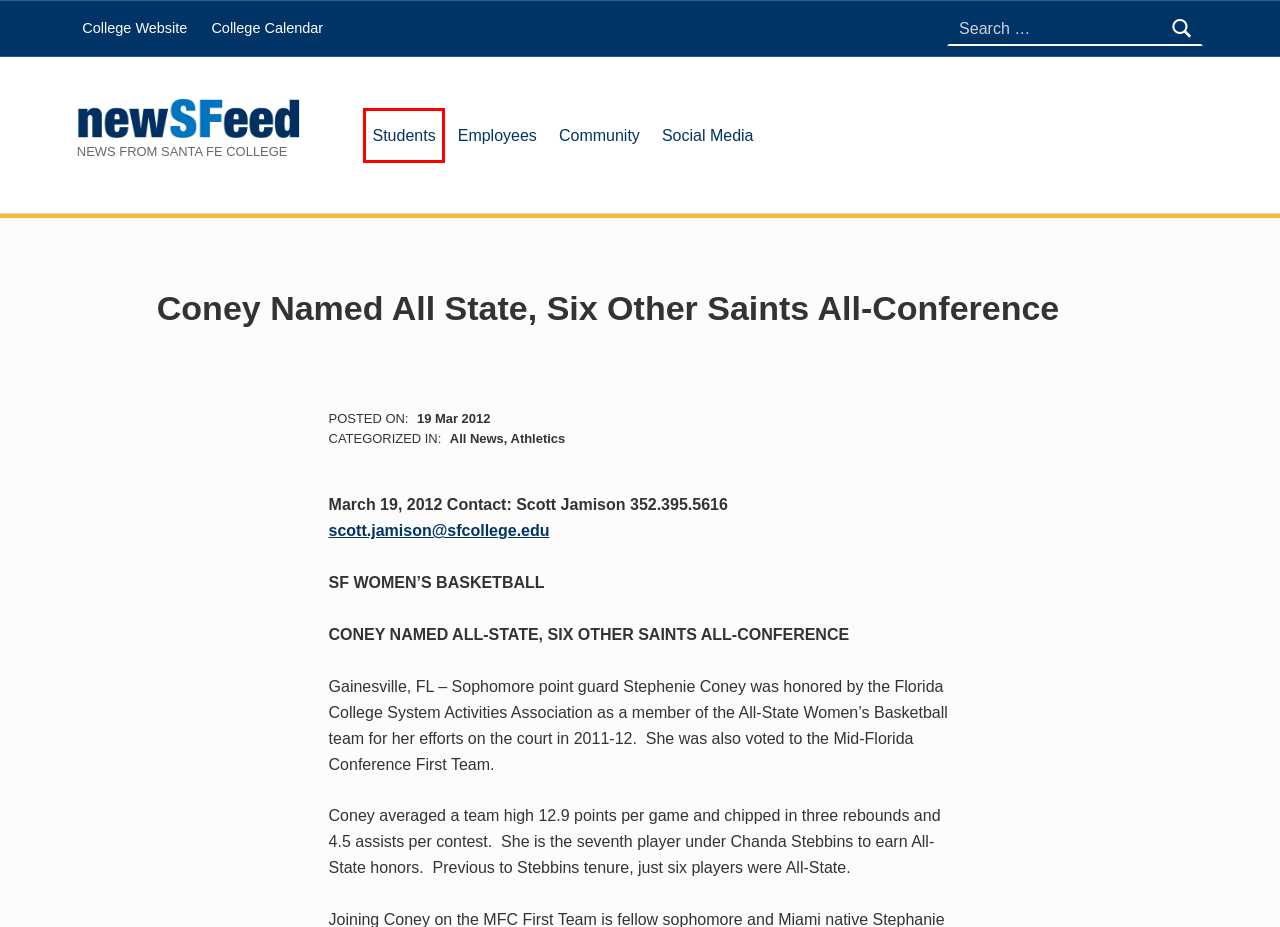Observe the screenshot of a webpage with a red bounding box around an element. Identify the webpage description that best fits the new page after the element inside the bounding box is clicked. The candidates are:
A. Students
B. Visiting Artist Lecture
C. Community
D. News from Santa Fe College
E. All News
F. Athletics
G. Santa Fe College, Gainesville, Florida - Home
H. Employees

A